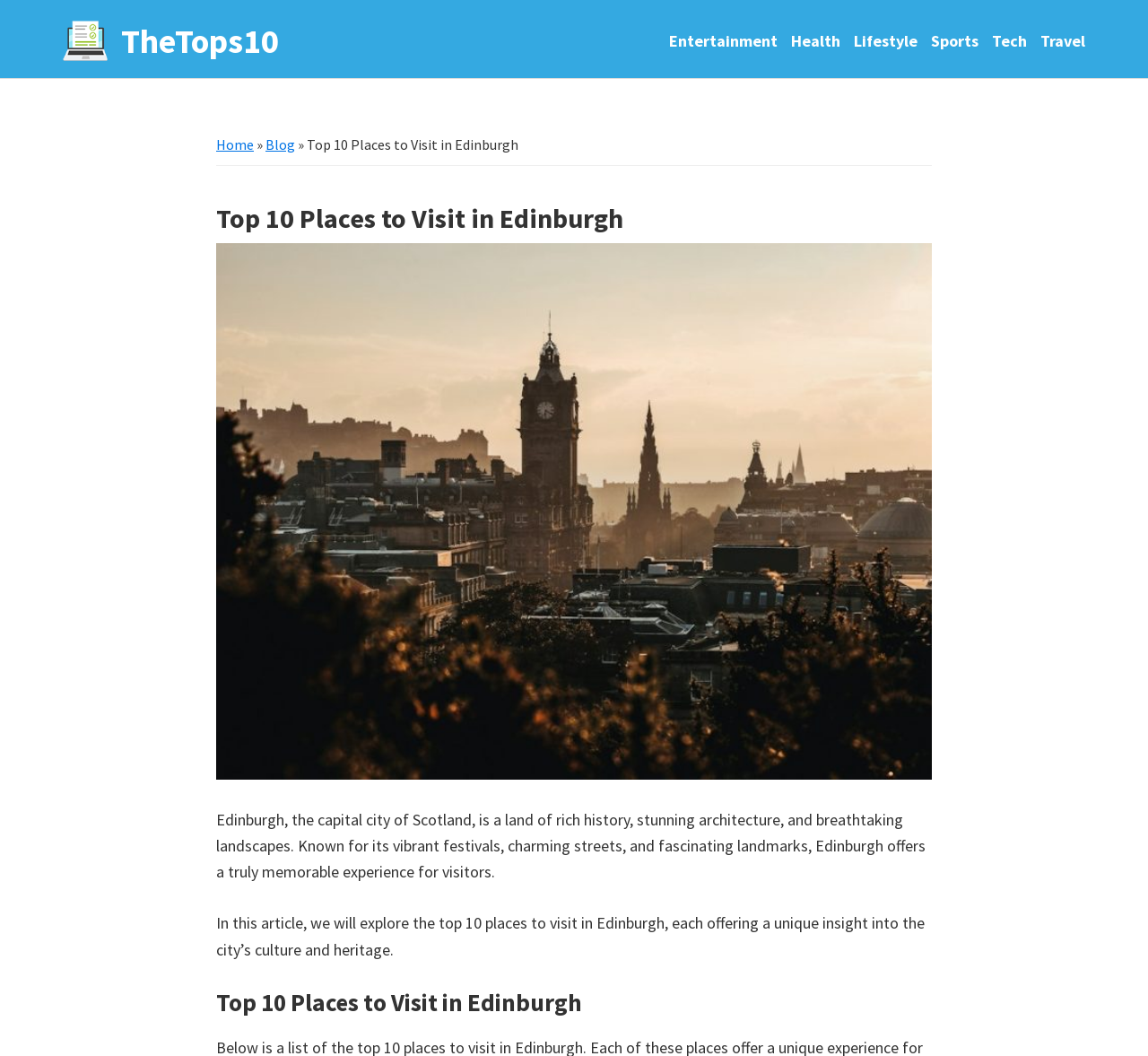Identify the bounding box coordinates of the HTML element based on this description: "Travel".

[0.906, 0.029, 0.945, 0.049]